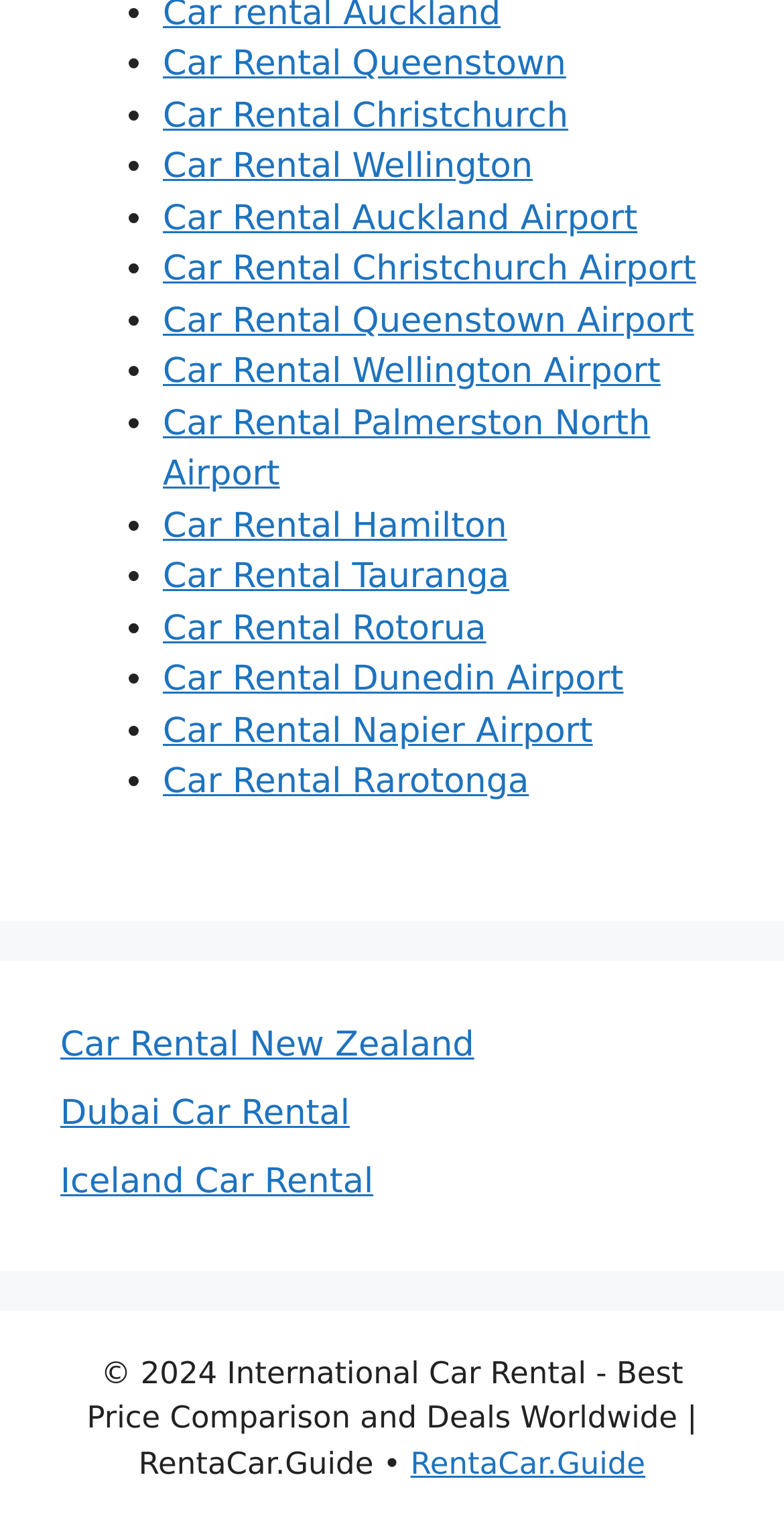Find the UI element described as: "Car Rental Palmerston North Airport" and predict its bounding box coordinates. Ensure the coordinates are four float numbers between 0 and 1, [left, top, right, bottom].

[0.208, 0.265, 0.829, 0.324]